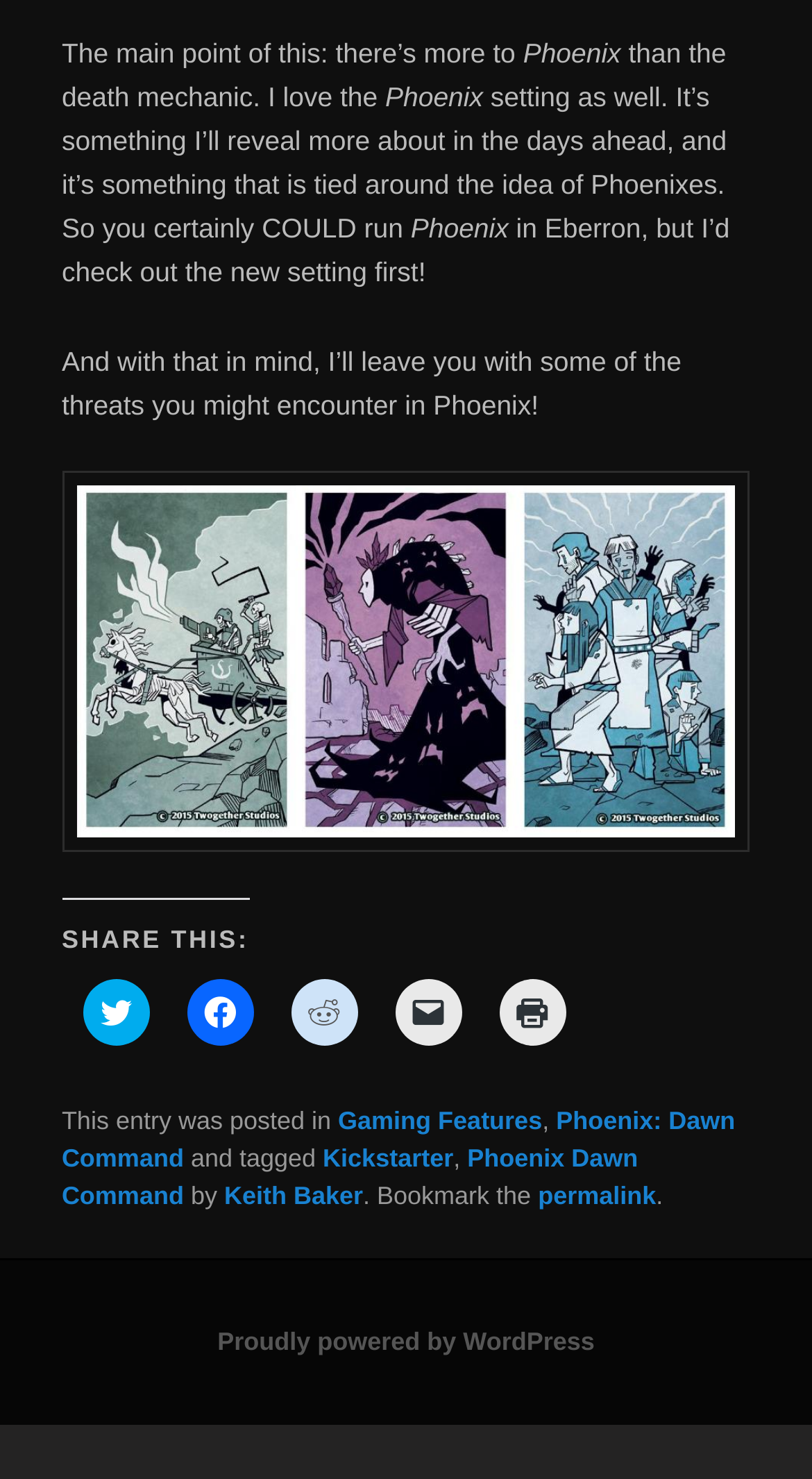Identify the bounding box coordinates of the section to be clicked to complete the task described by the following instruction: "Click to share on Twitter". The coordinates should be four float numbers between 0 and 1, formatted as [left, top, right, bottom].

[0.102, 0.662, 0.184, 0.707]